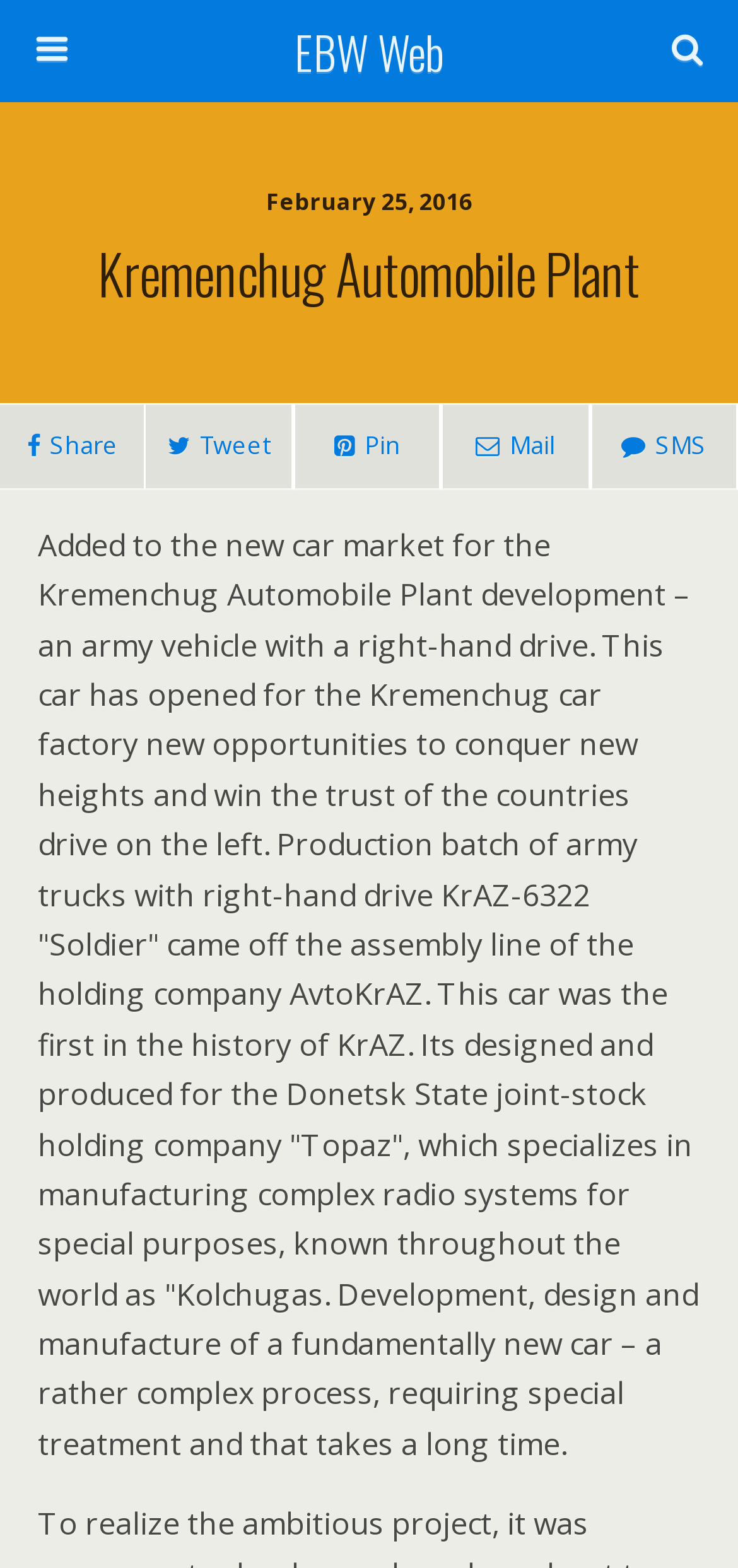What is the name of the car factory mentioned?
Look at the screenshot and respond with a single word or phrase.

Kremenchug Automobile Plant